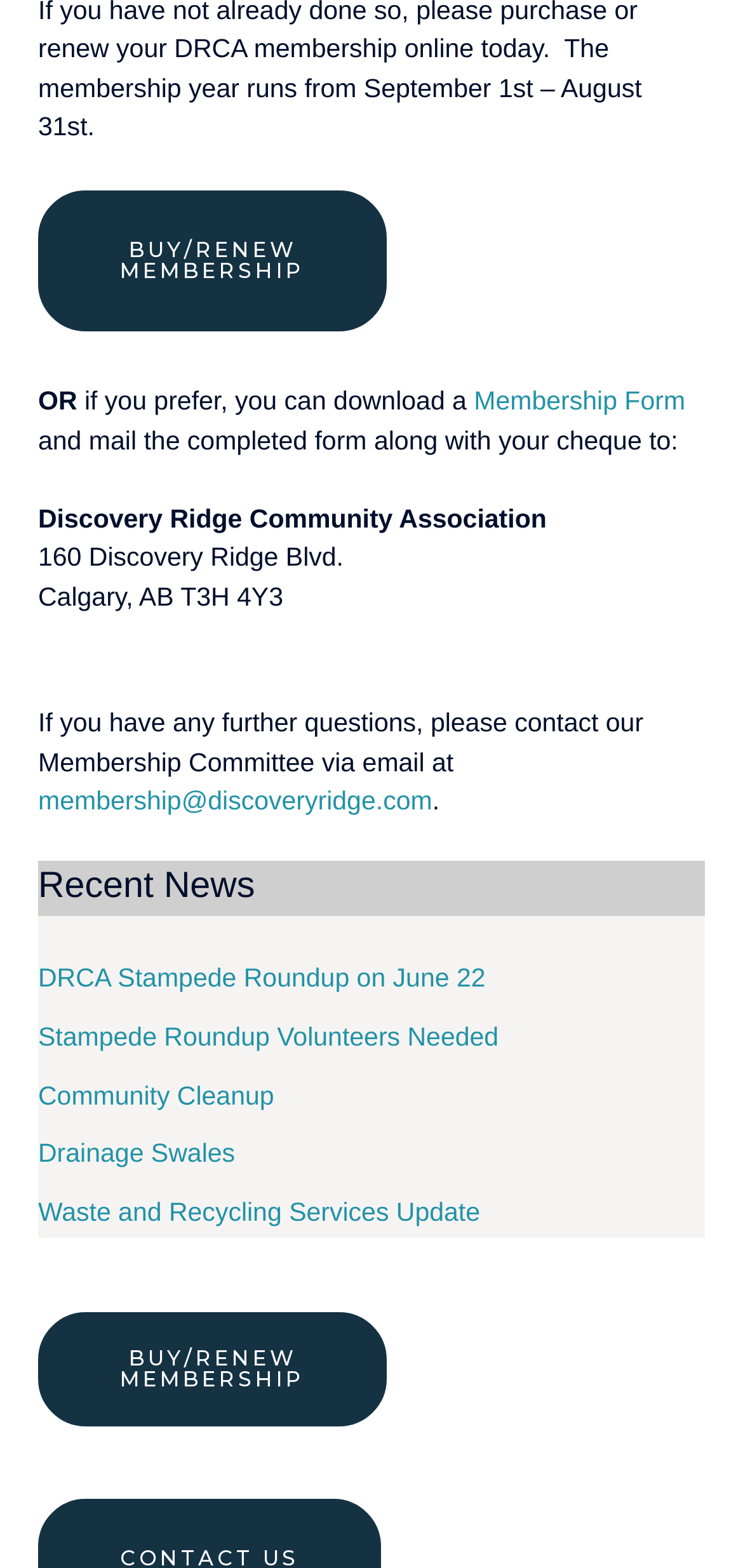Please specify the bounding box coordinates of the clickable region necessary for completing the following instruction: "Click to buy or renew membership". The coordinates must consist of four float numbers between 0 and 1, i.e., [left, top, right, bottom].

[0.051, 0.121, 0.521, 0.211]